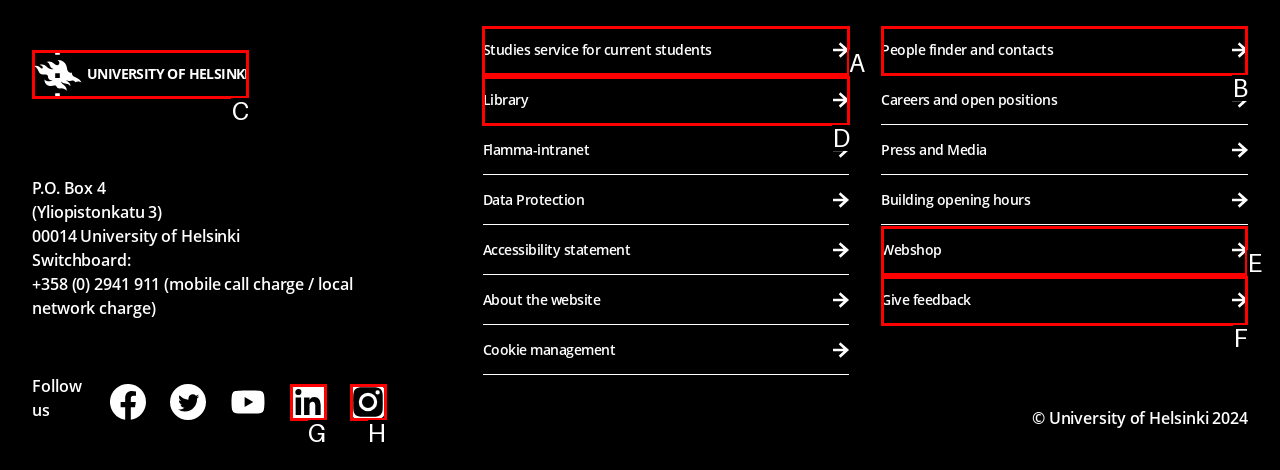Which option should be clicked to complete this task: Visit the library
Reply with the letter of the correct choice from the given choices.

D